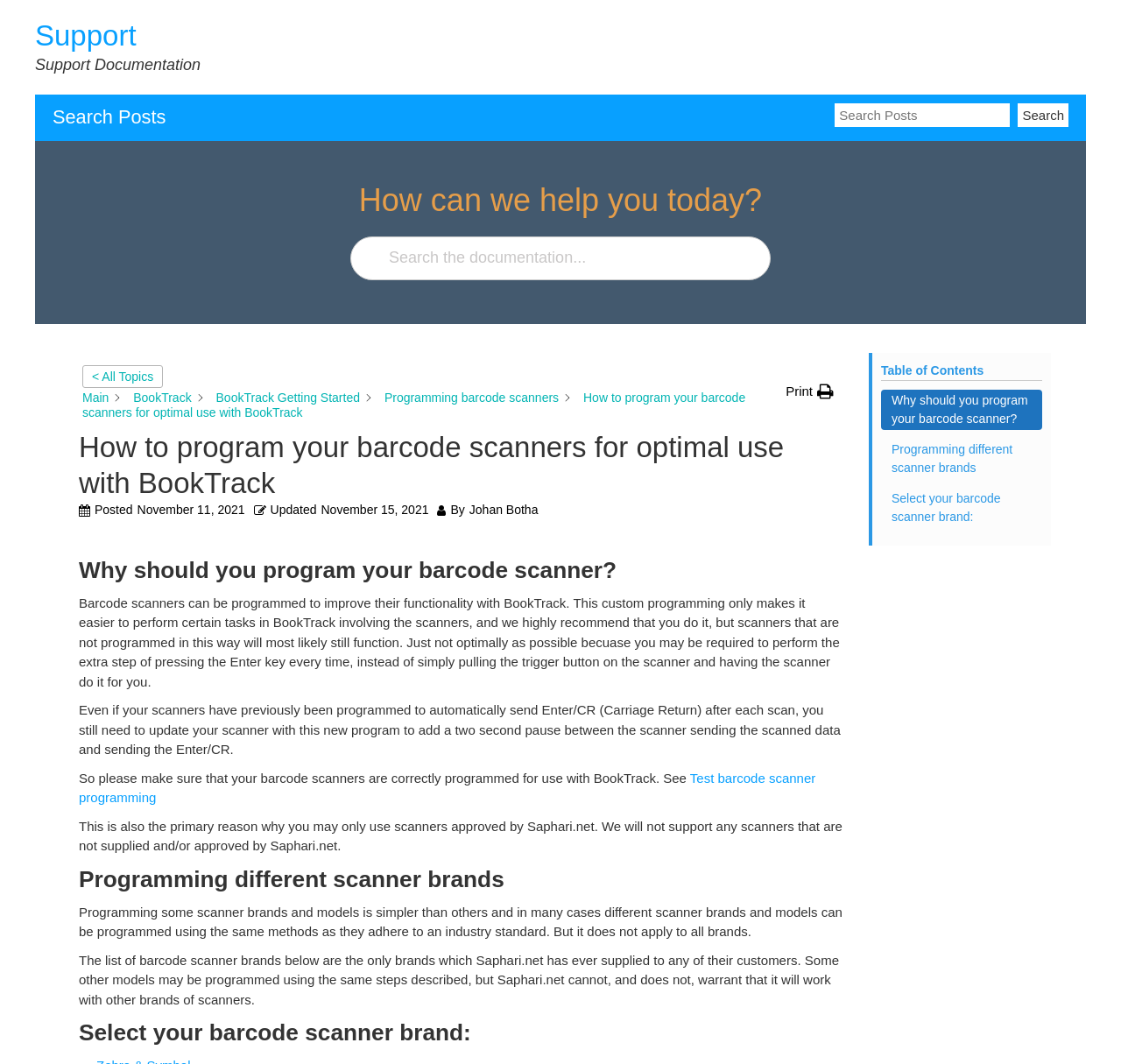Can you show the bounding box coordinates of the region to click on to complete the task described in the instruction: "Go to the OUR WORK page"?

None